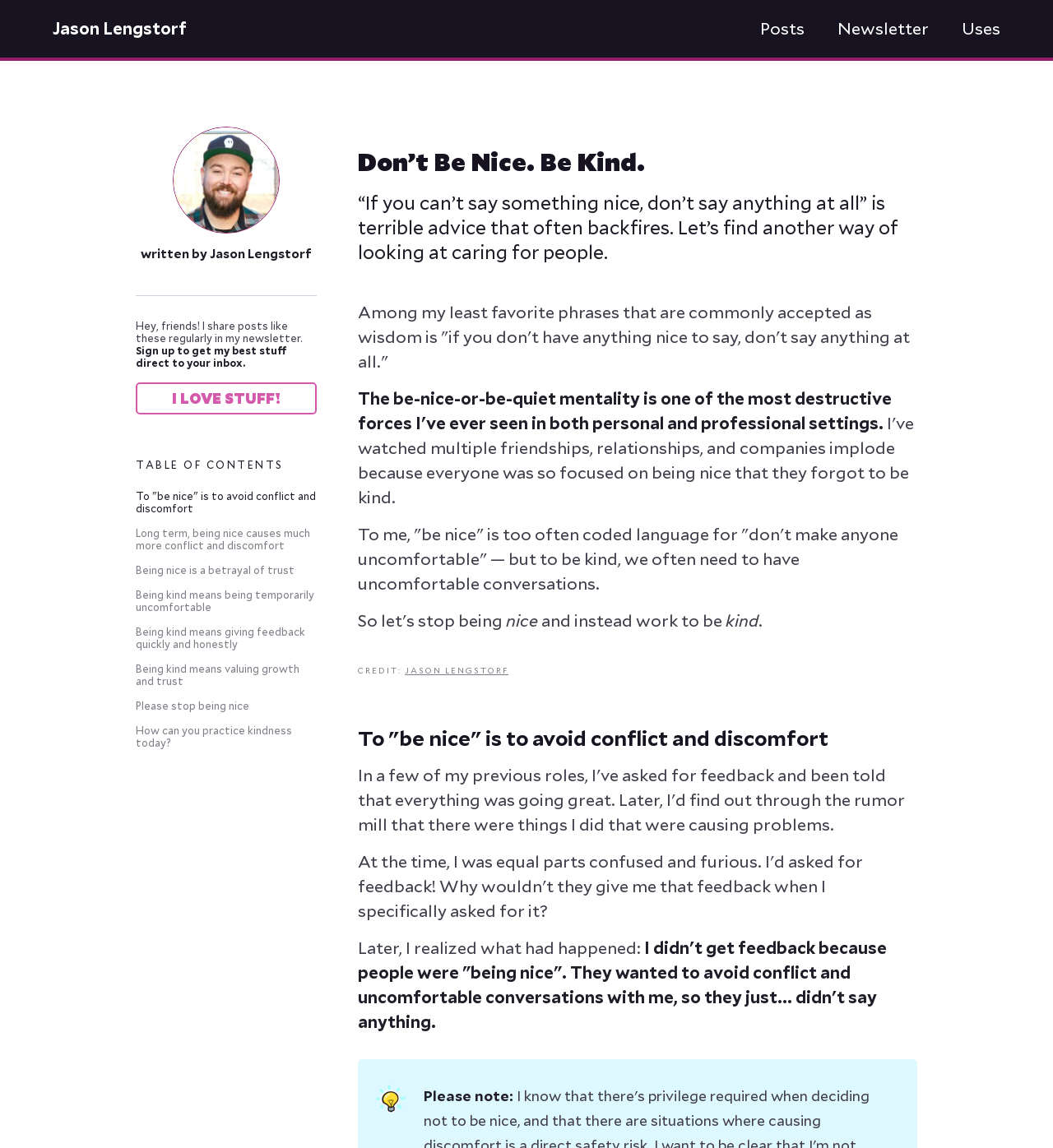Use one word or a short phrase to answer the question provided: 
Who is the author of this article?

Jason Lengstorf